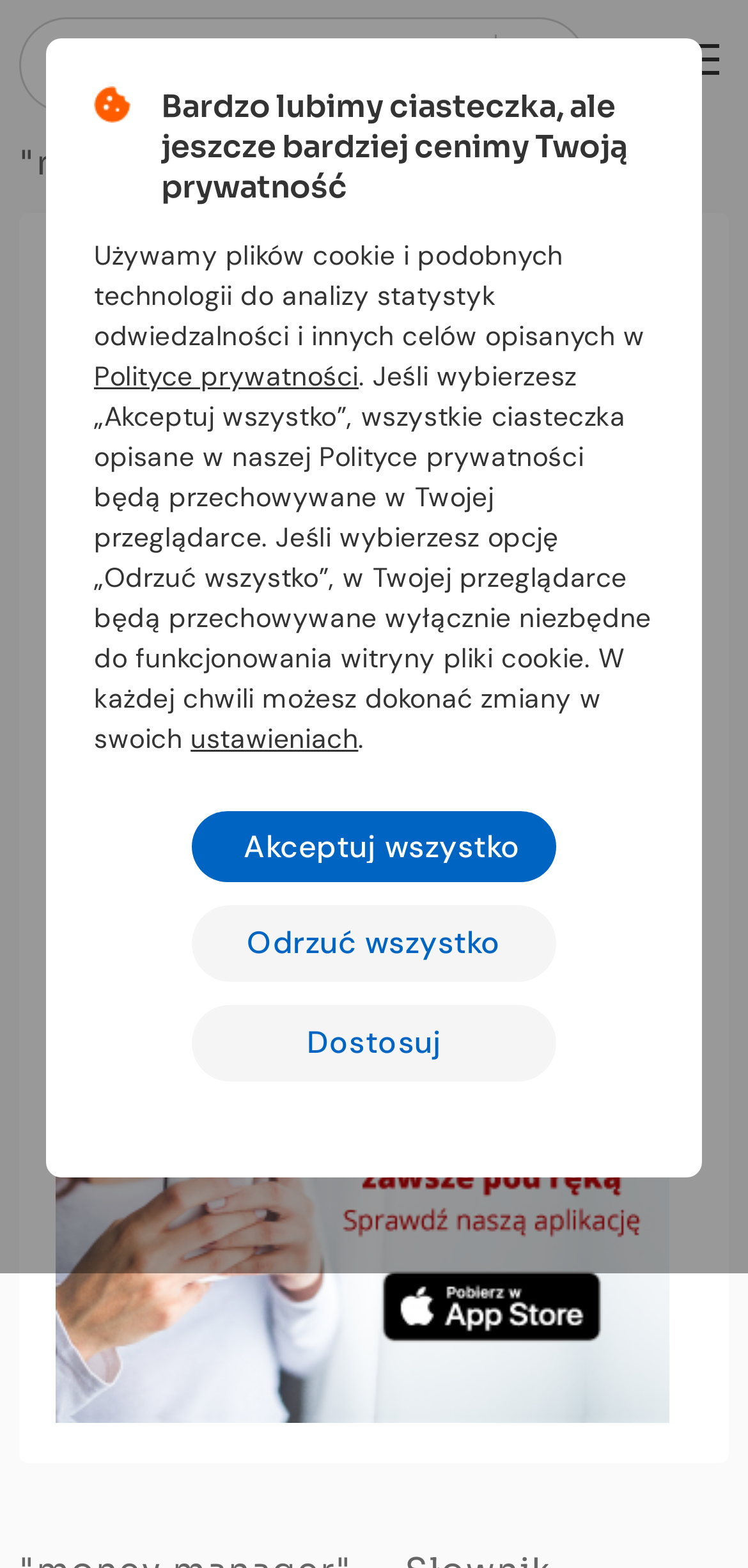Specify the bounding box coordinates (top-left x, top-left y, bottom-right x, bottom-right y) of the UI element in the screenshot that matches this description: Akceptuj wszystko

[0.256, 0.511, 0.744, 0.569]